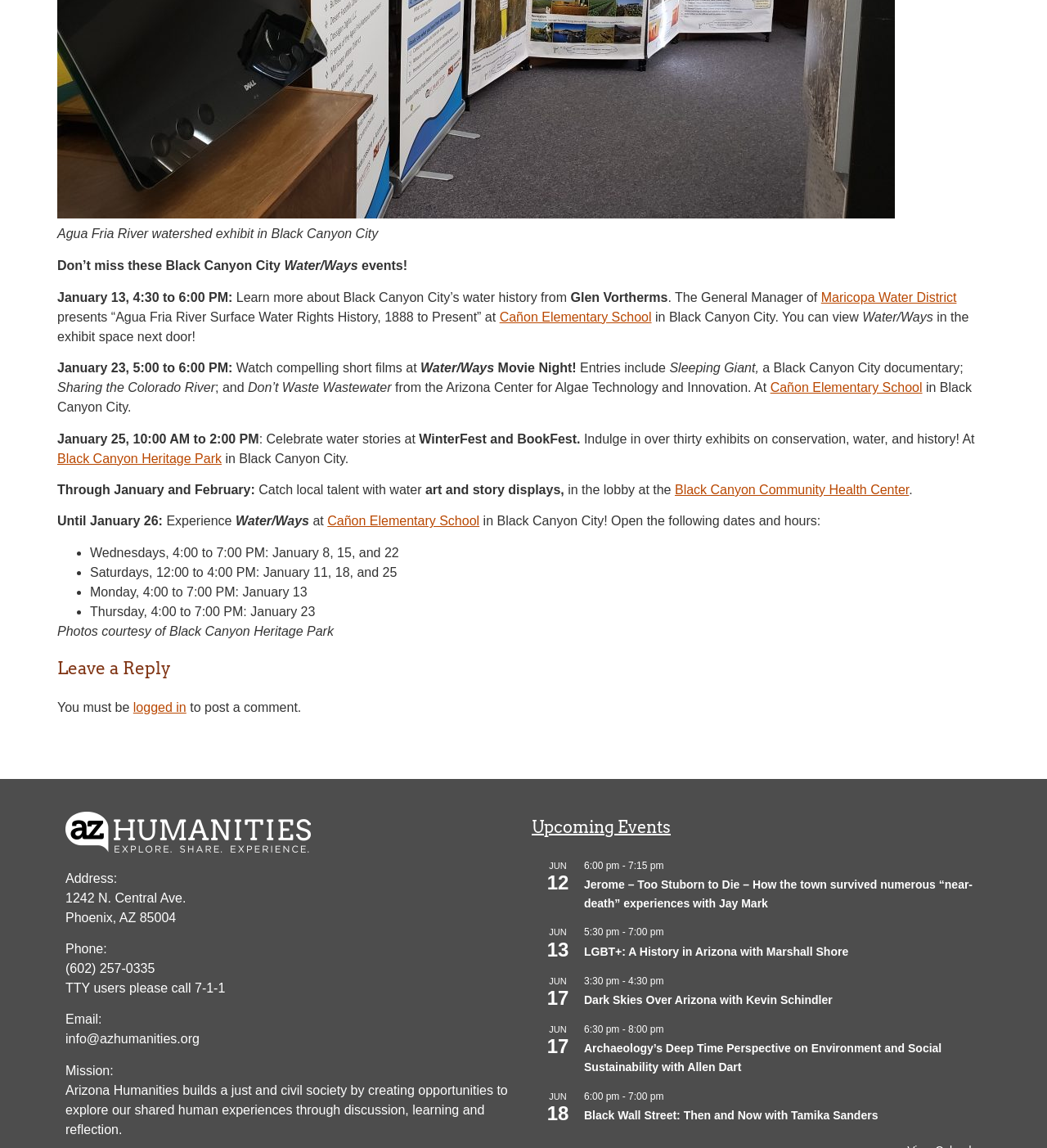Determine the bounding box coordinates of the clickable region to follow the instruction: "Click 'Black Canyon Community Health Center'".

[0.644, 0.421, 0.868, 0.433]